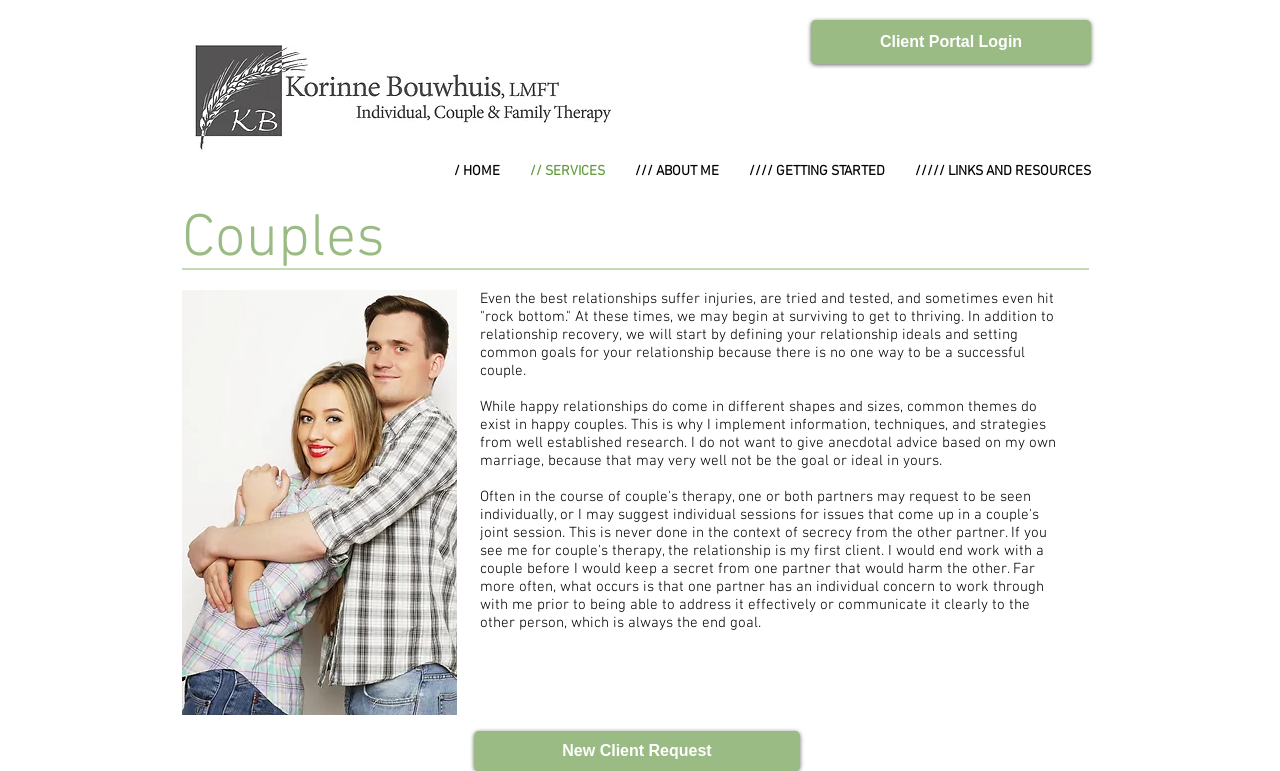Given the description facilitybooking@guelph.ca., predict the bounding box coordinates of the UI element. Ensure the coordinates are in the format (top-left x, top-left y, bottom-right x, bottom-right y) and all values are between 0 and 1.

None